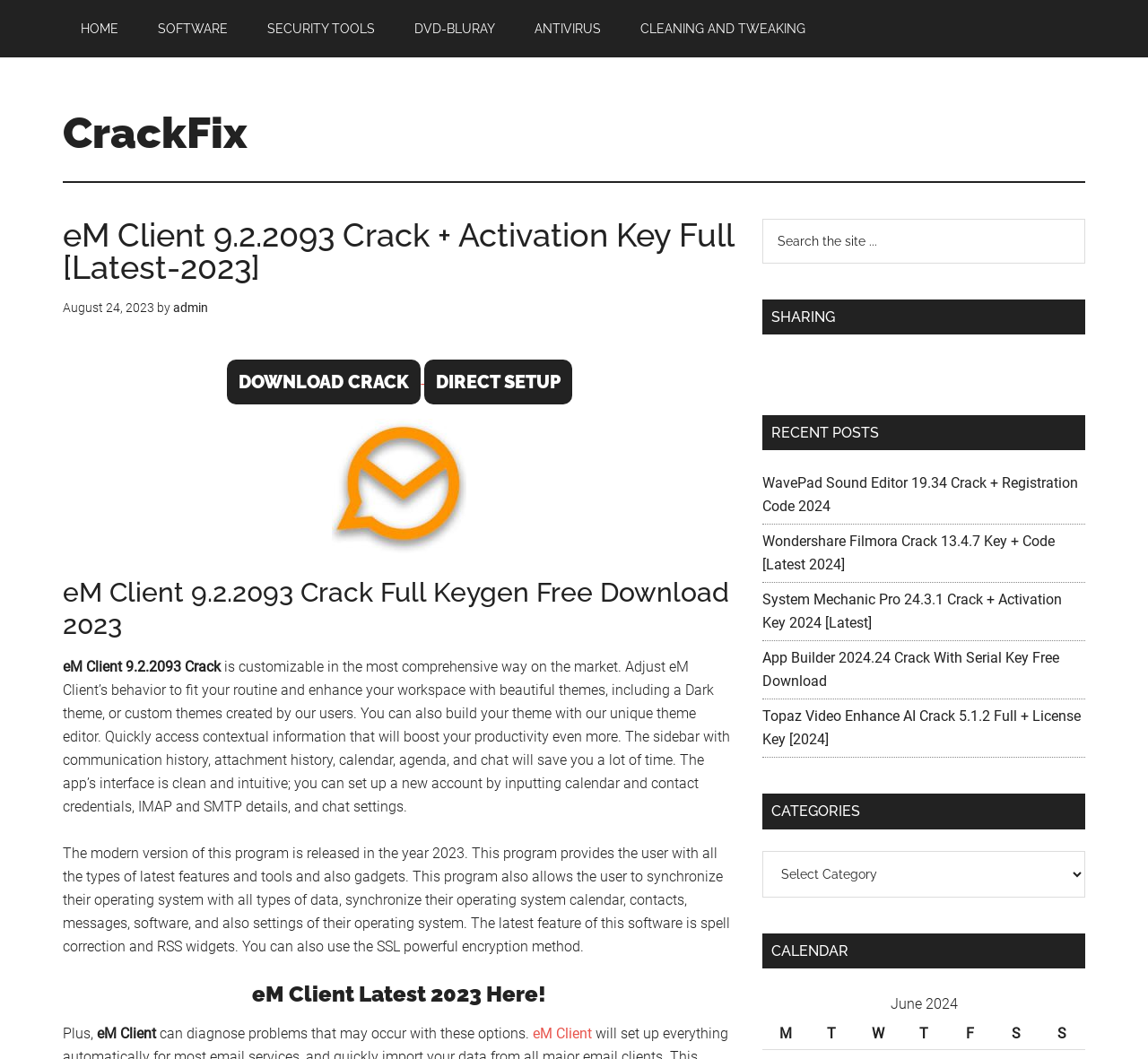What is the purpose of the sidebar in eM Client?
Refer to the screenshot and deliver a thorough answer to the question presented.

The purpose of the sidebar in eM Client is to save time, as mentioned in the text 'The sidebar with communication history, attachment history, calendar, agenda, and chat will save you a lot of time'.